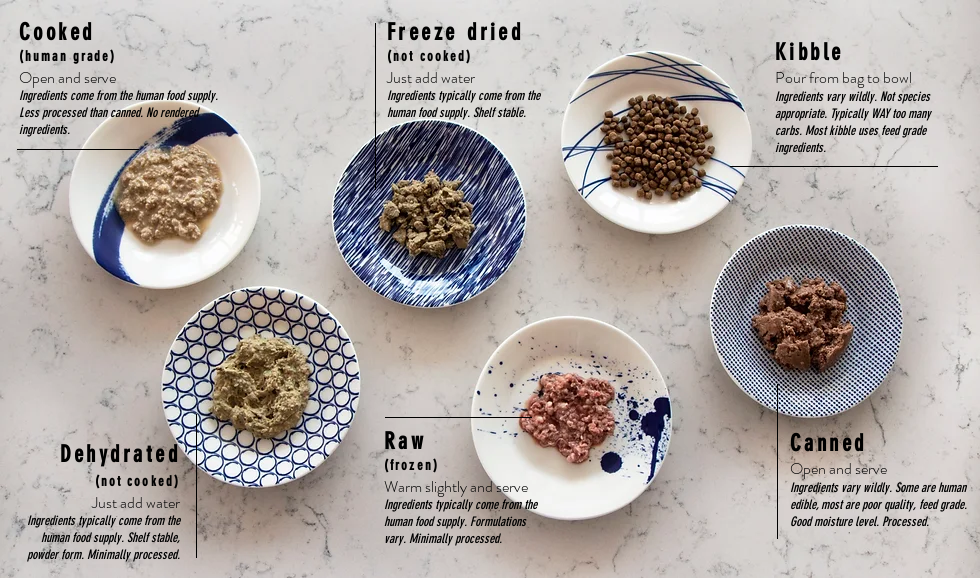Answer the following in one word or a short phrase: 
What is the common instruction for the freeze-dried and dehydrated options?

Just add water